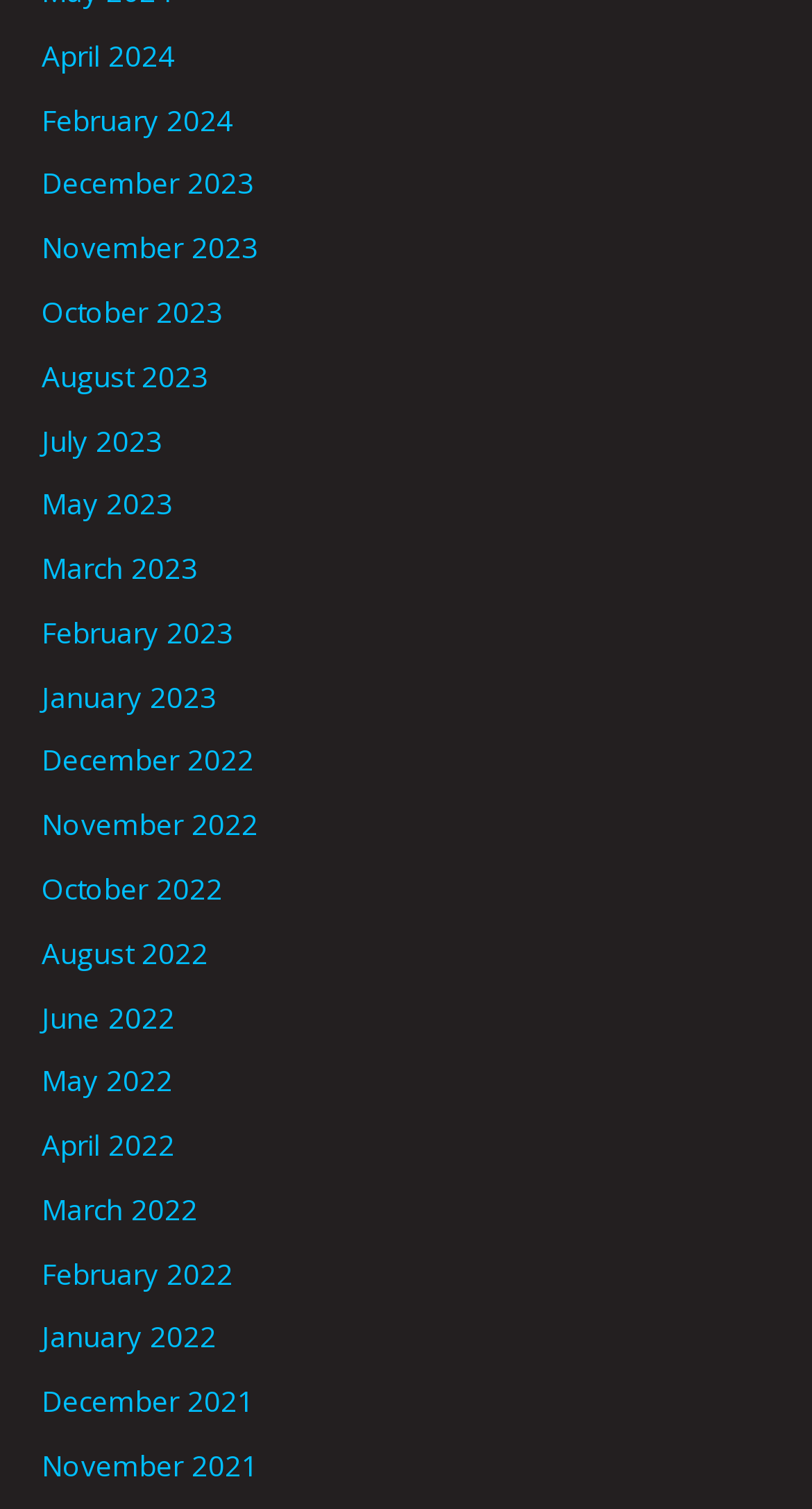Find the bounding box coordinates of the clickable area that will achieve the following instruction: "check November 2021".

[0.051, 0.958, 0.318, 0.984]